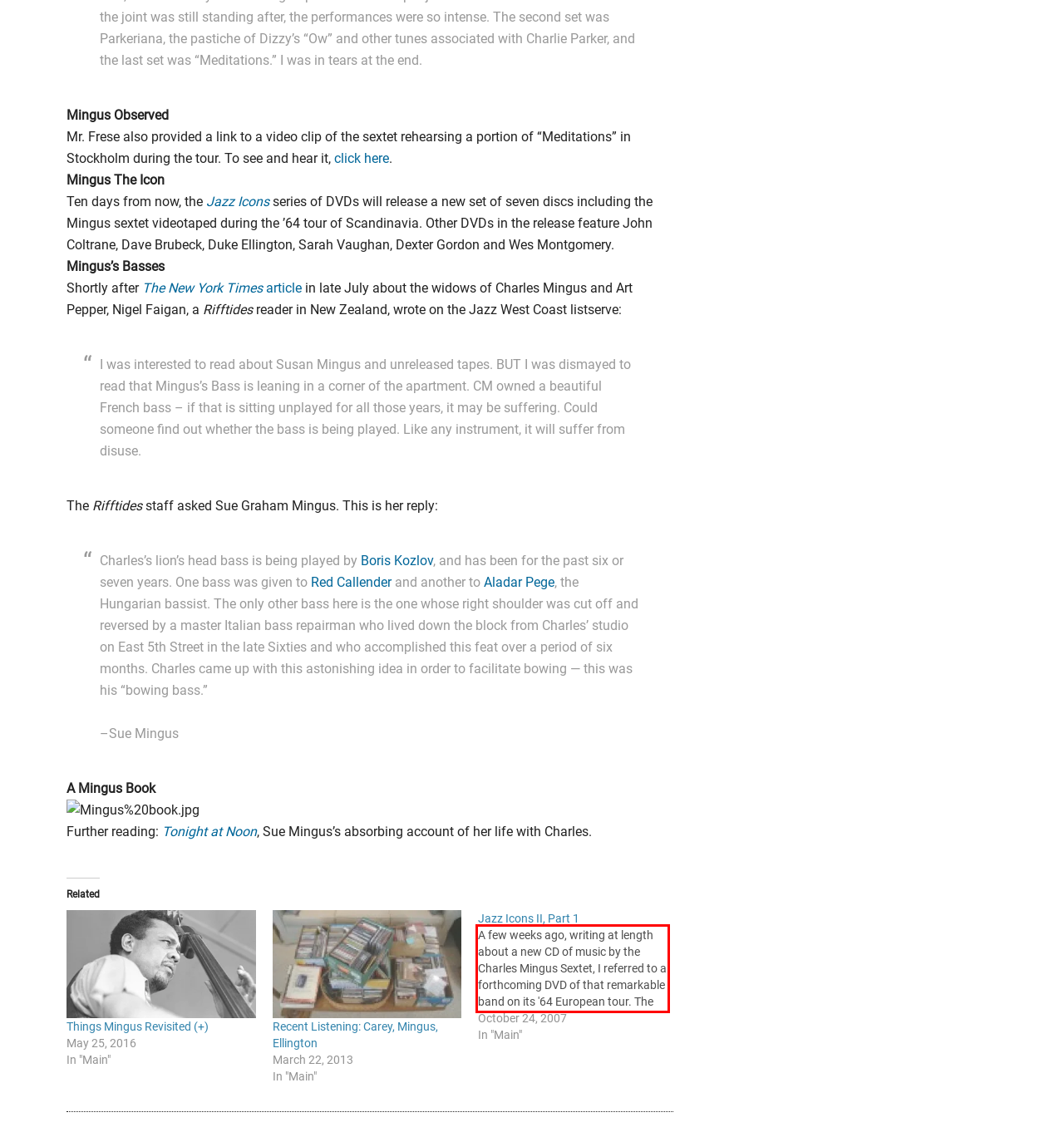Using the provided webpage screenshot, identify and read the text within the red rectangle bounding box.

A few weeks ago, writing at length about a new CD of music by the Charles Mingus Sextet, I referred to a forthcoming DVD of that remarkable band on its '64 European tour. The disc is one of a set of eight in the second release of Jazz Icons DVDs.…